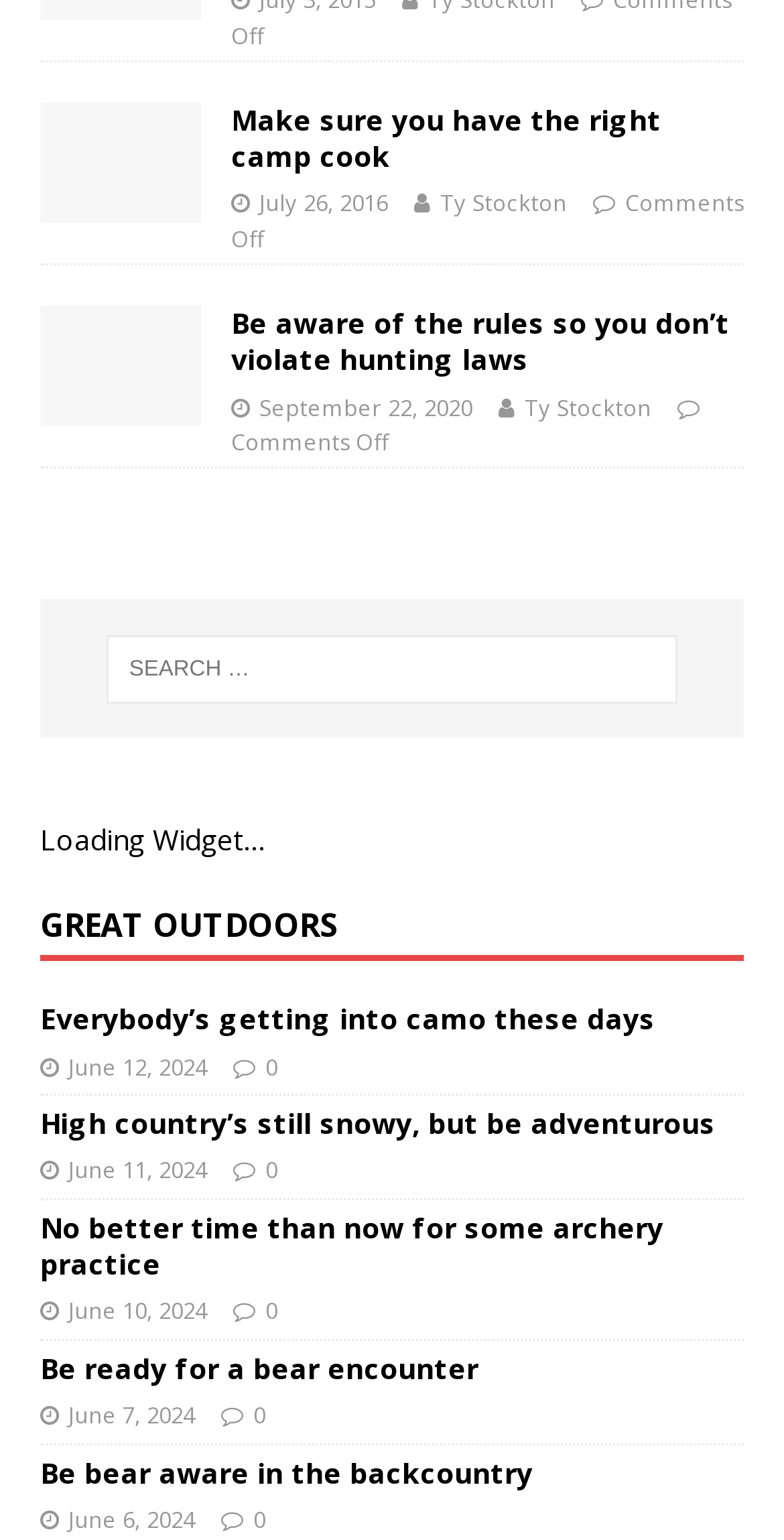Identify the bounding box coordinates of the region I need to click to complete this instruction: "View the post from Ty Stockton".

[0.562, 0.122, 0.723, 0.142]